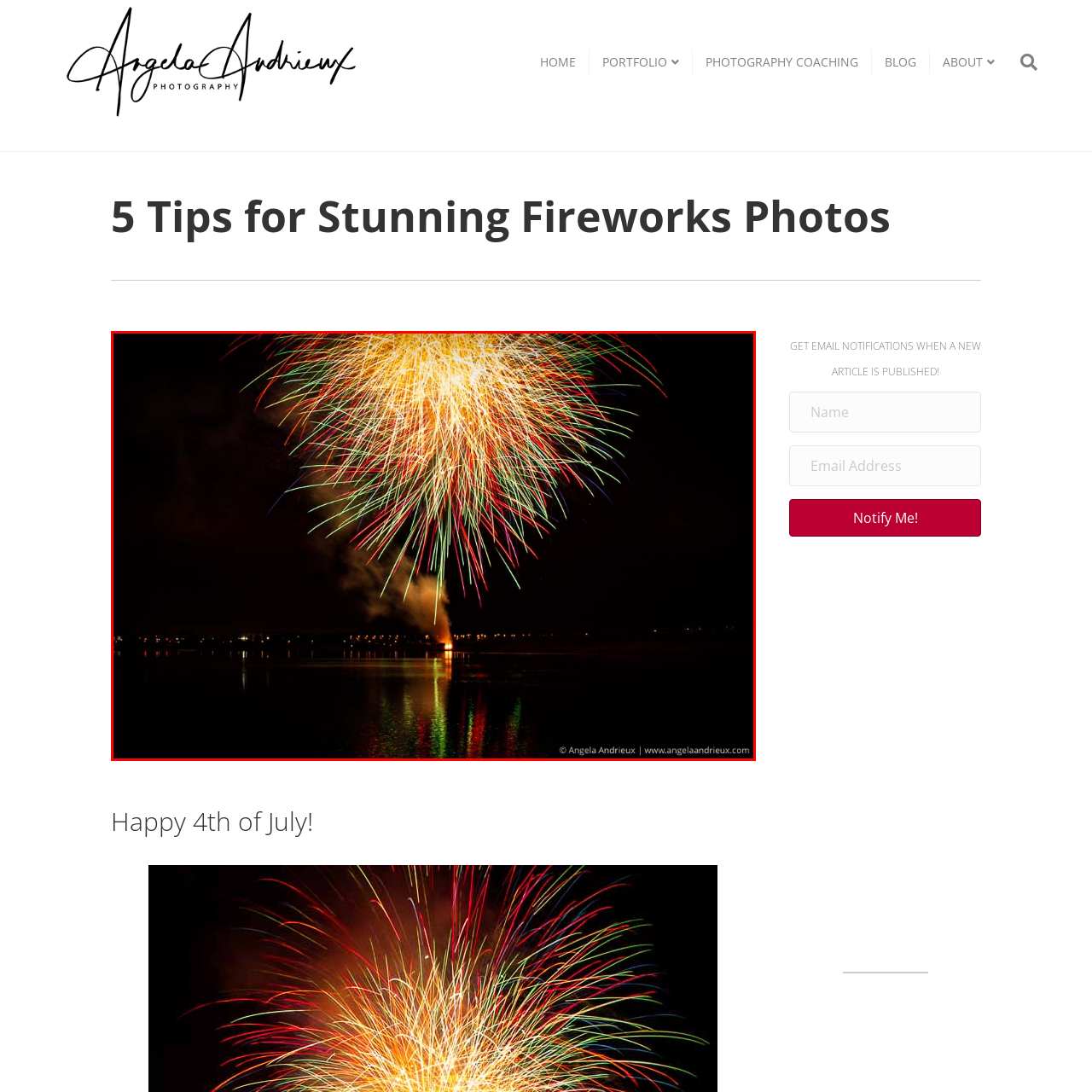Focus on the section within the red boundary and provide a detailed description.

This stunning photograph captures a vibrant display of fireworks lighting up the night sky over a serene body of water. The explosion of colors, featuring brilliant reds, greens, and yellows, bursts forth in a dazzling array, creating a mesmerizing spectacle. The reflections in the calm water further enhance the beauty of the scene, mirroring the fiery display above. In the background, twinkling lights from the shoreline add a charming ambiance, setting the perfect backdrop for this festive moment. This image is part of Angela Andrieux's collection, highlighting her skill as a fine art photographer and her talent for capturing the joy and splendor of special occasions like Independence Day celebrations.